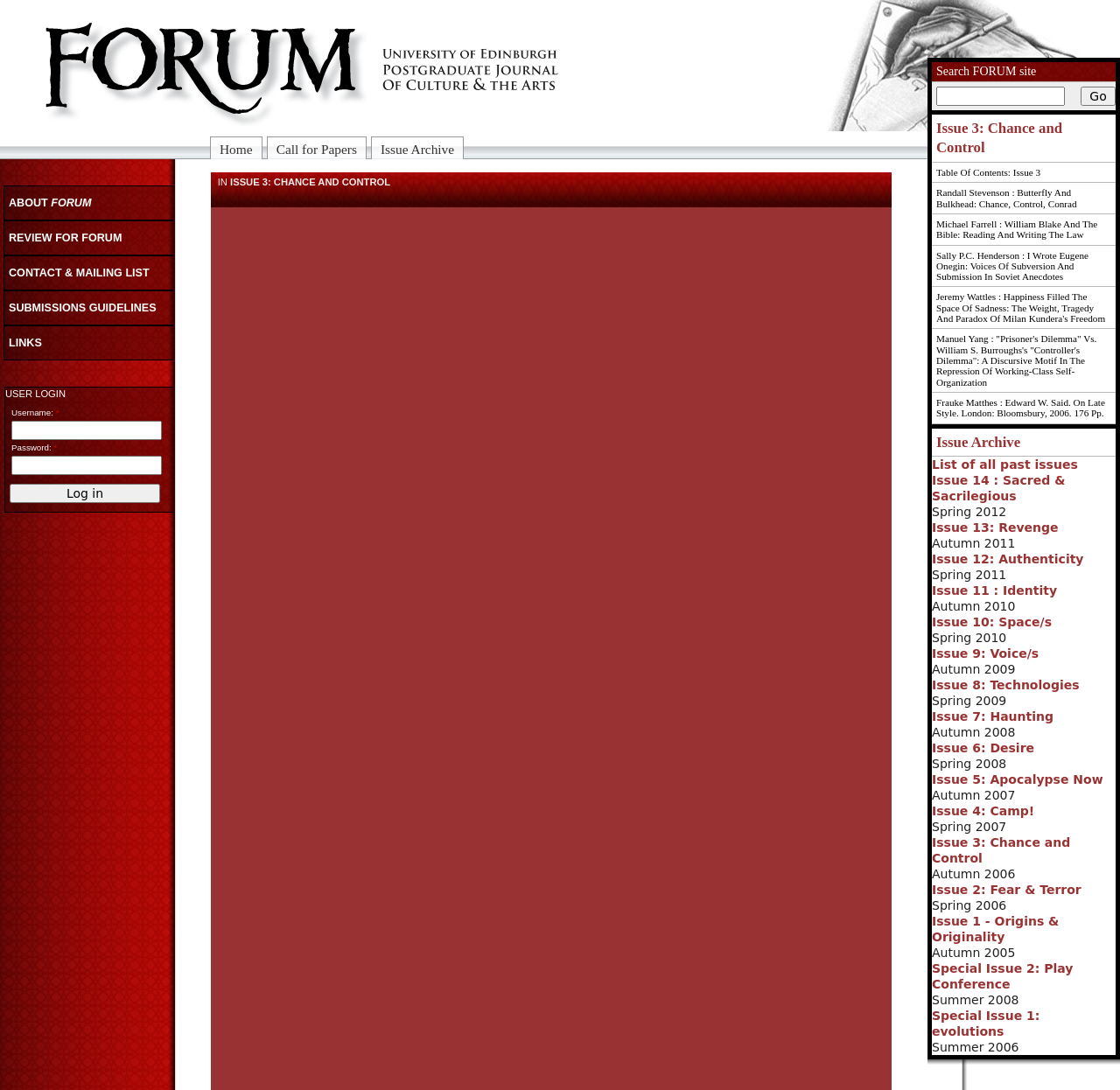What is the text of the search button? From the image, respond with a single word or brief phrase.

Go